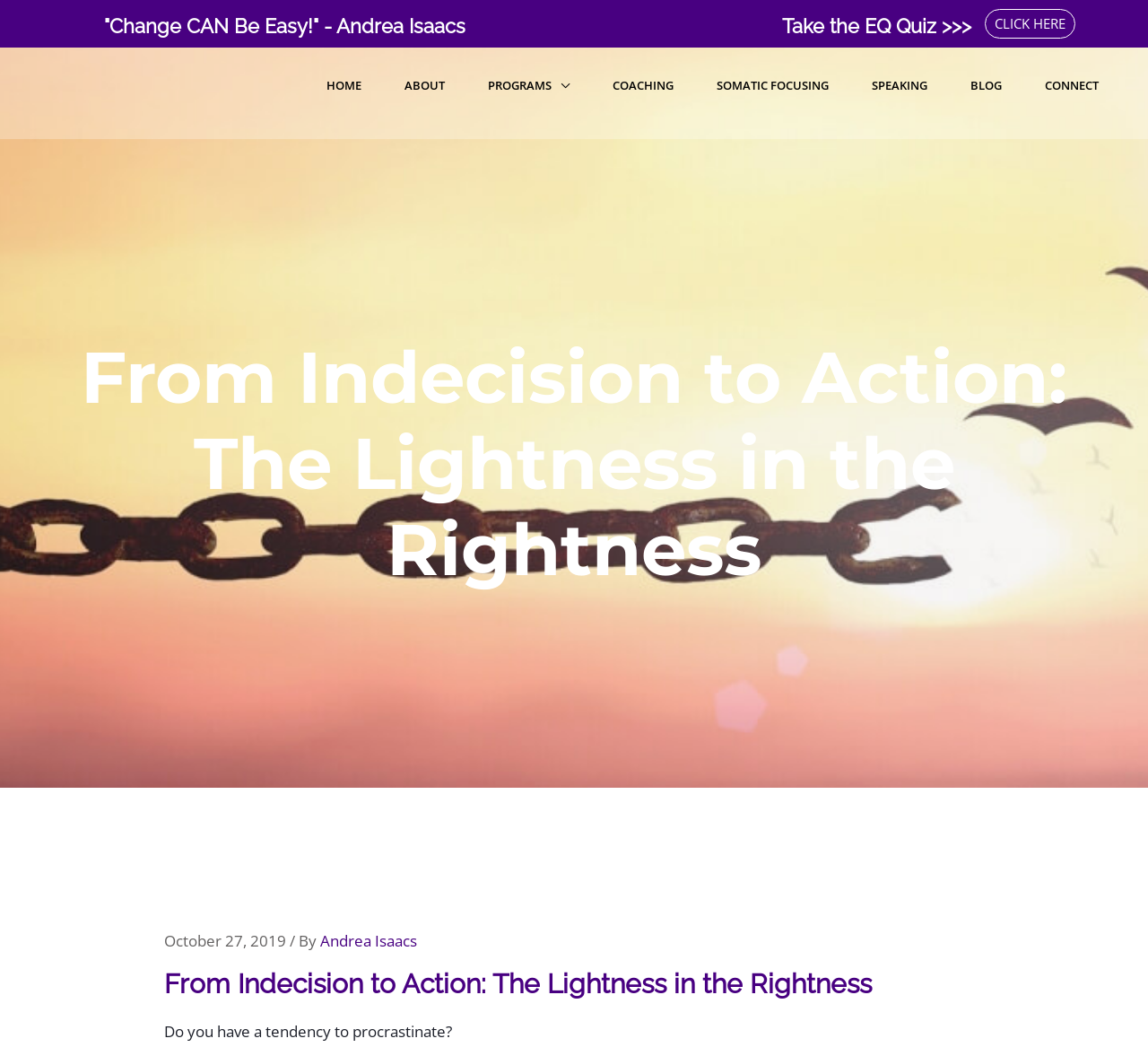Can you show the bounding box coordinates of the region to click on to complete the task described in the instruction: "Take the EQ Quiz"?

[0.681, 0.013, 0.846, 0.035]